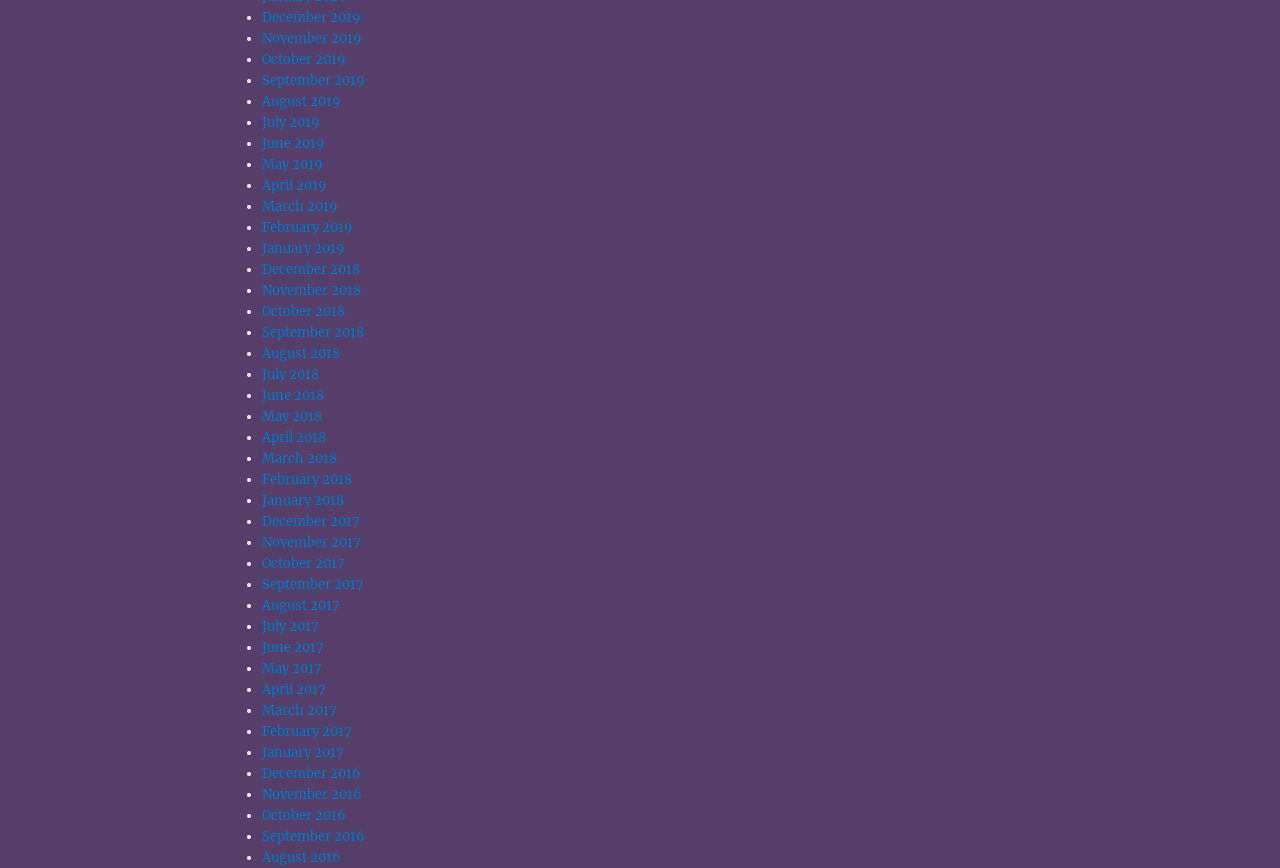Based on the element description: "April 2018", identify the UI element and provide its bounding box coordinates. Use four float numbers between 0 and 1, [left, top, right, bottom].

[0.205, 0.494, 0.255, 0.514]